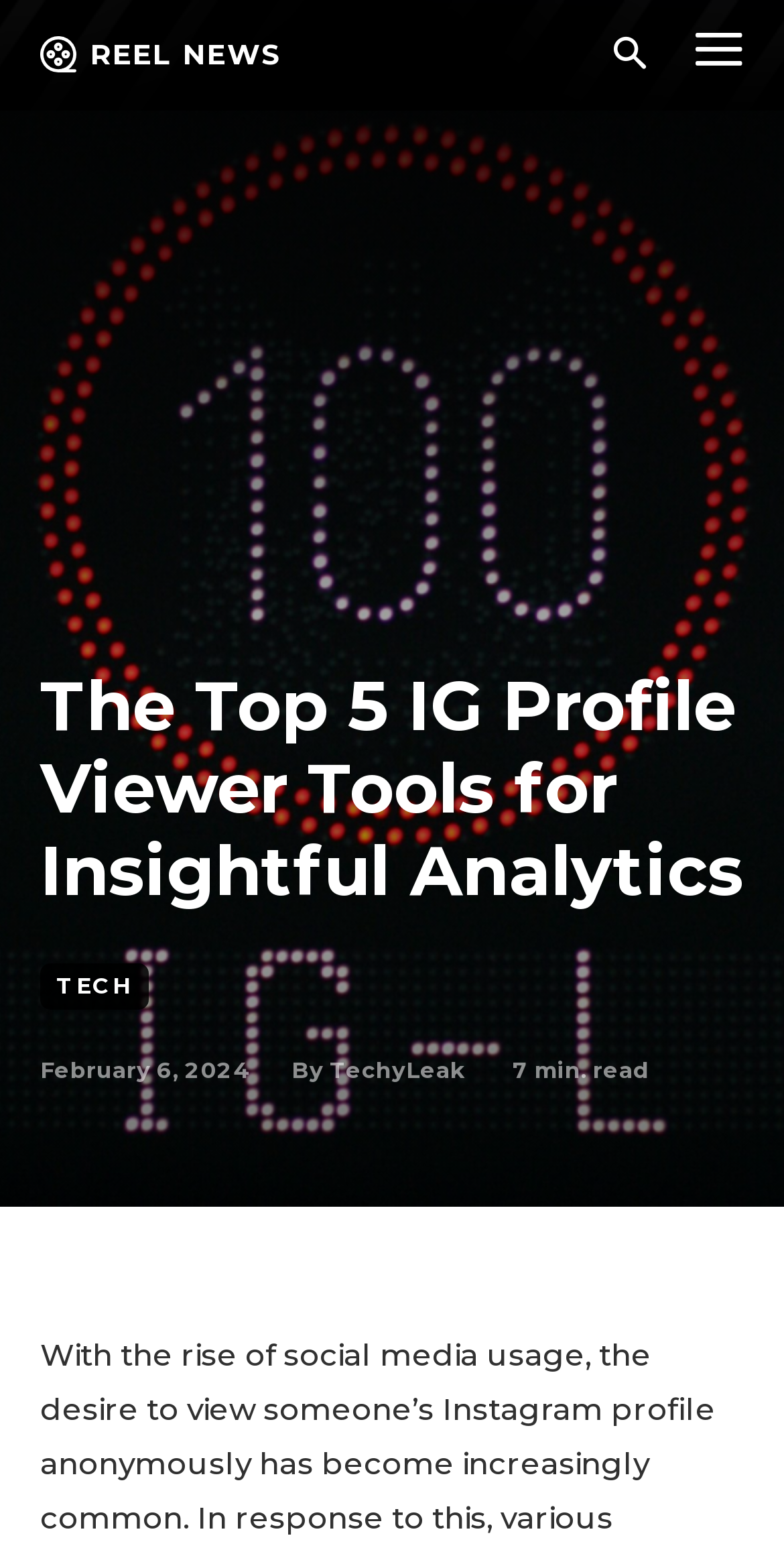Refer to the image and provide an in-depth answer to the question:
What is the date of the article?

I found the date of the article by looking at the time element, which is located below the main heading and has a bounding box with y1 and y2 coordinates indicating its vertical position. The StaticText element within the time element contains the date 'February 6, 2024'.